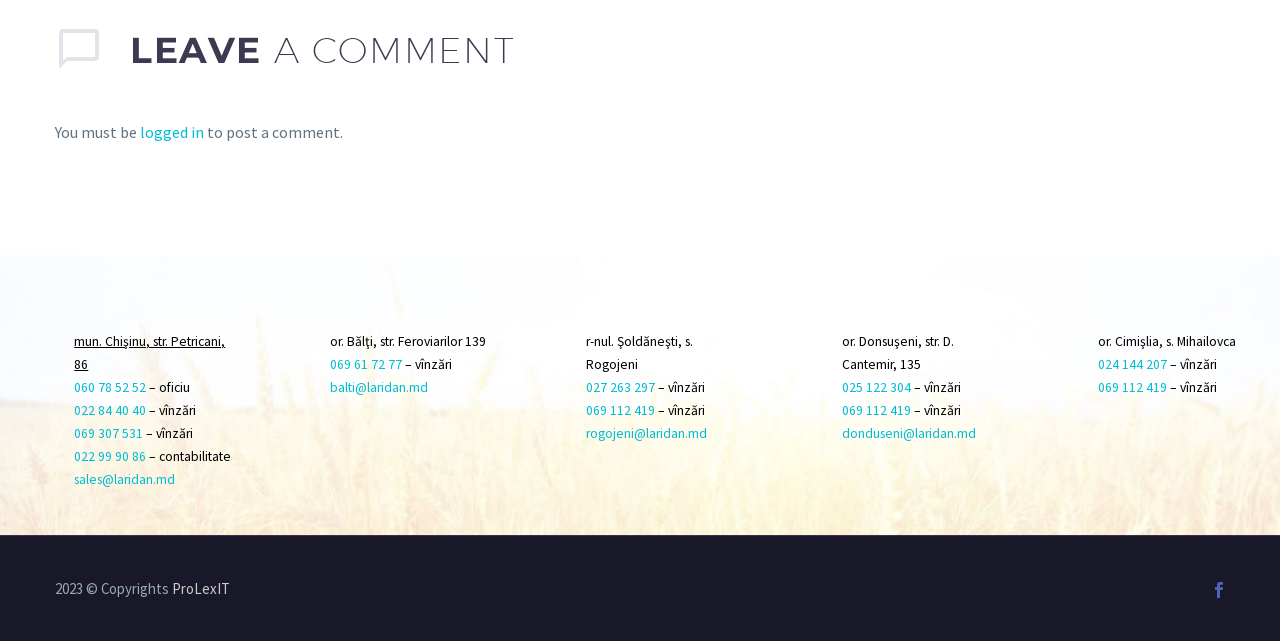Find the bounding box coordinates of the clickable element required to execute the following instruction: "Send an email to sales@laridan.md". Provide the coordinates as four float numbers between 0 and 1, i.e., [left, top, right, bottom].

[0.058, 0.736, 0.137, 0.762]